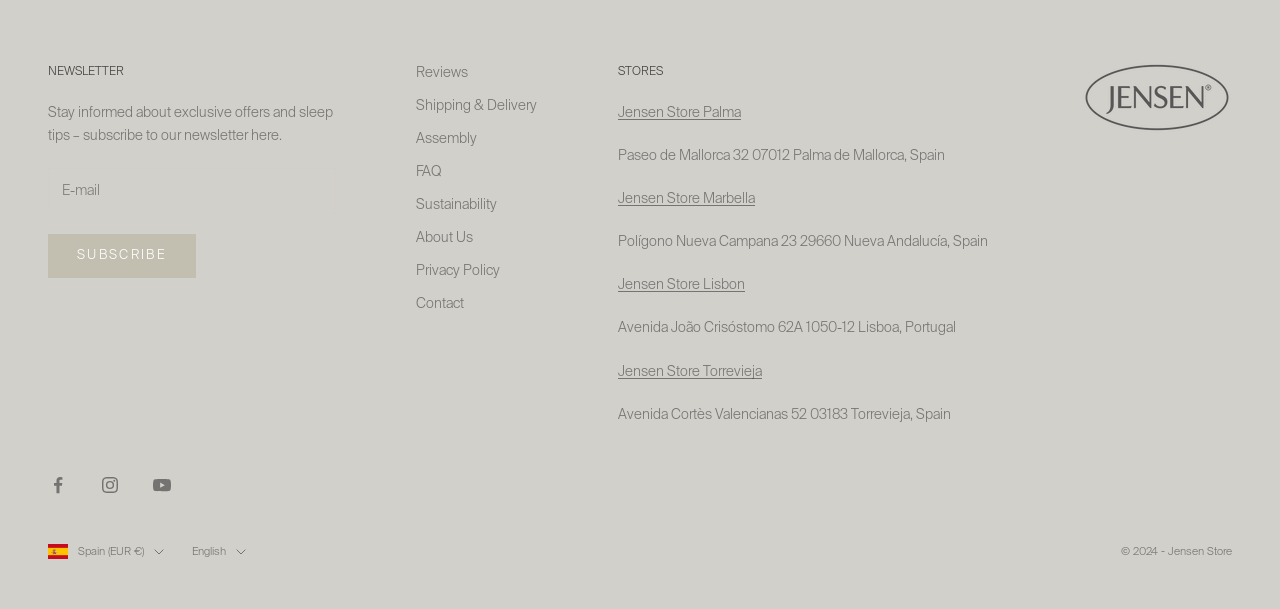Identify the bounding box coordinates of the element to click to follow this instruction: 'Follow on Facebook'. Ensure the coordinates are four float values between 0 and 1, provided as [left, top, right, bottom].

[0.038, 0.78, 0.053, 0.812]